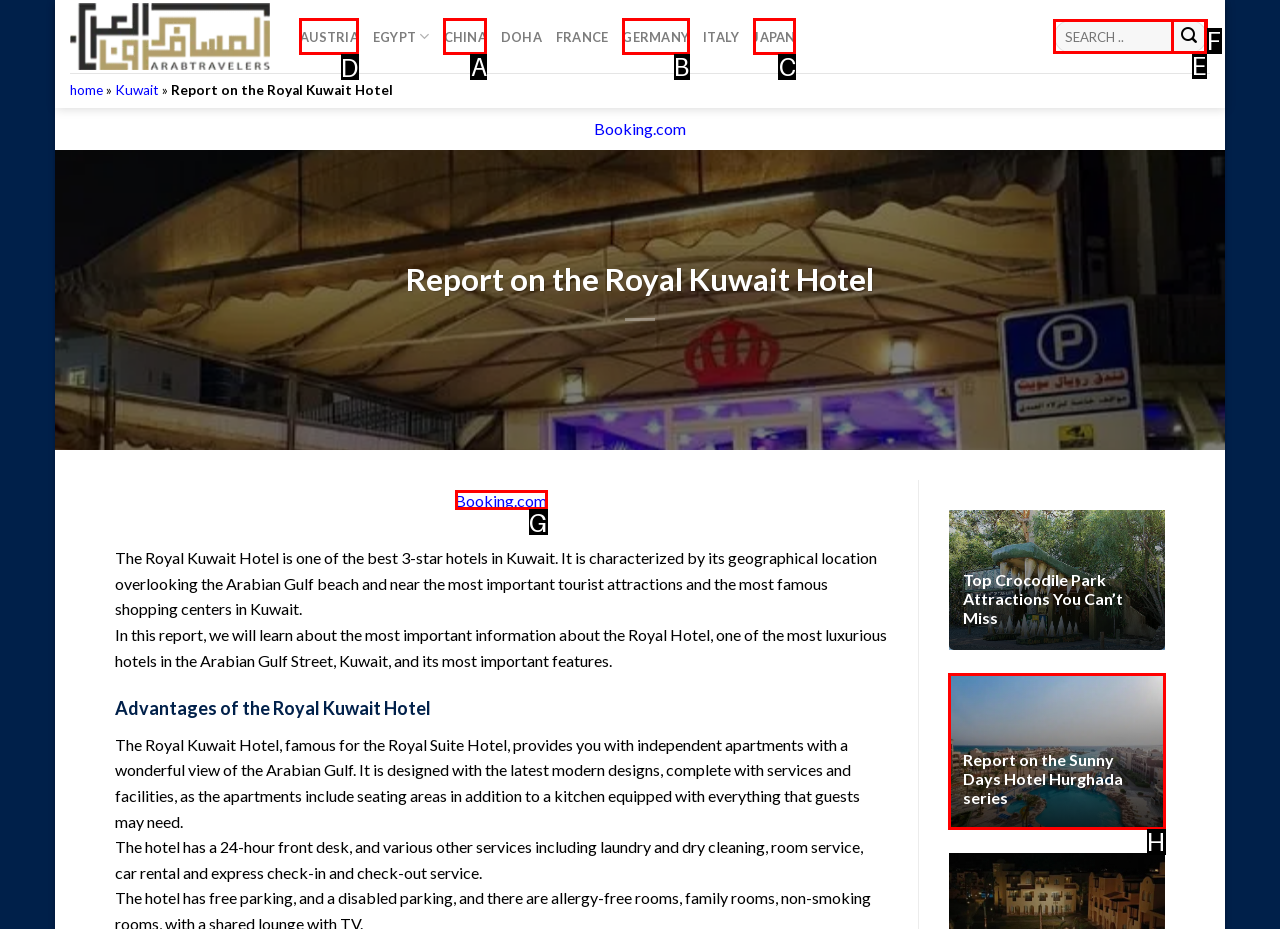Please identify the correct UI element to click for the task: Click on AUSTRIA Respond with the letter of the appropriate option.

D